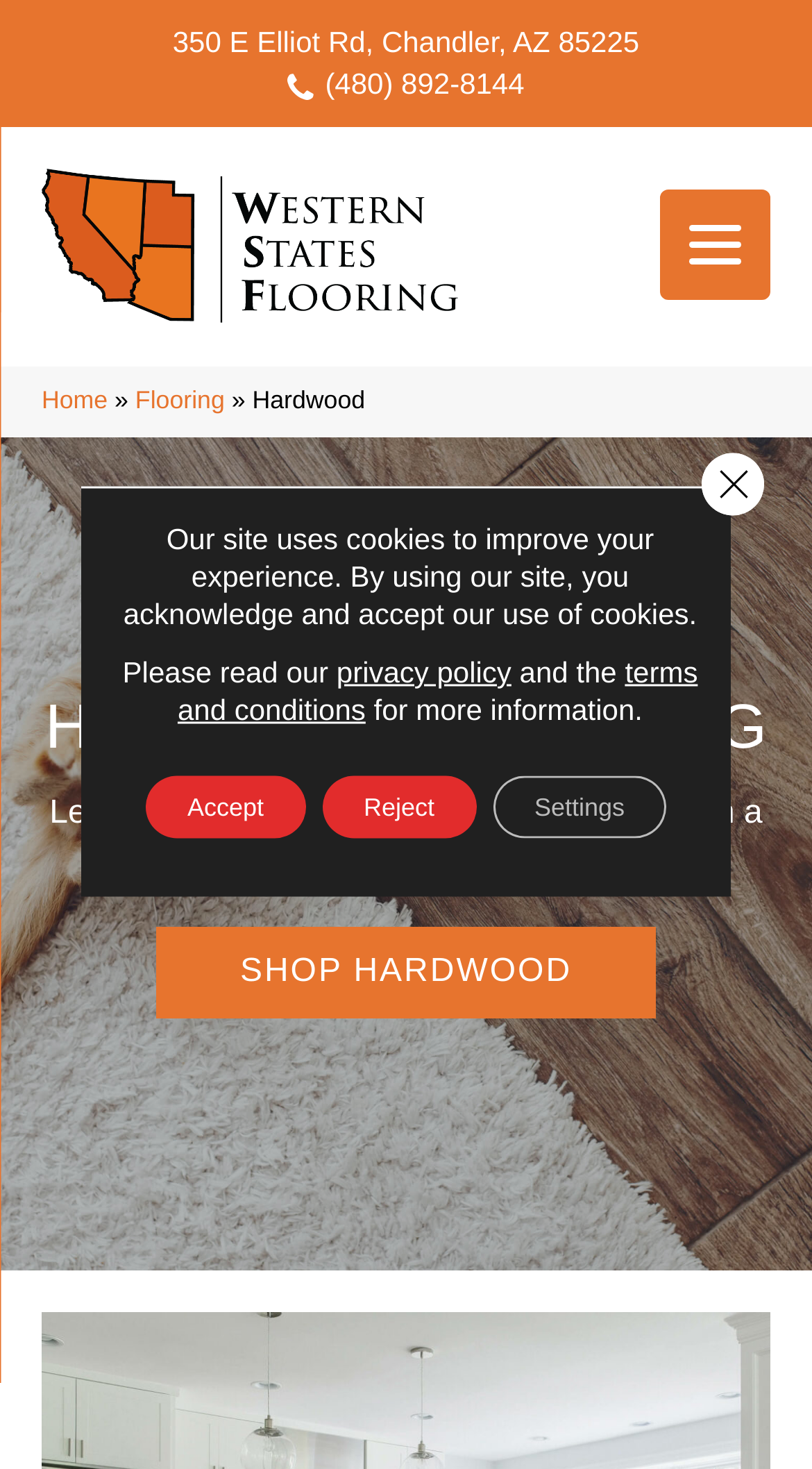What type of flooring is featured on this webpage?
Analyze the screenshot and provide a detailed answer to the question.

I found the type of flooring by looking at the heading element with the text 'HARDWOOD FLOORING' which is prominently displayed on the webpage, indicating that hardwood flooring is the main topic of this webpage.